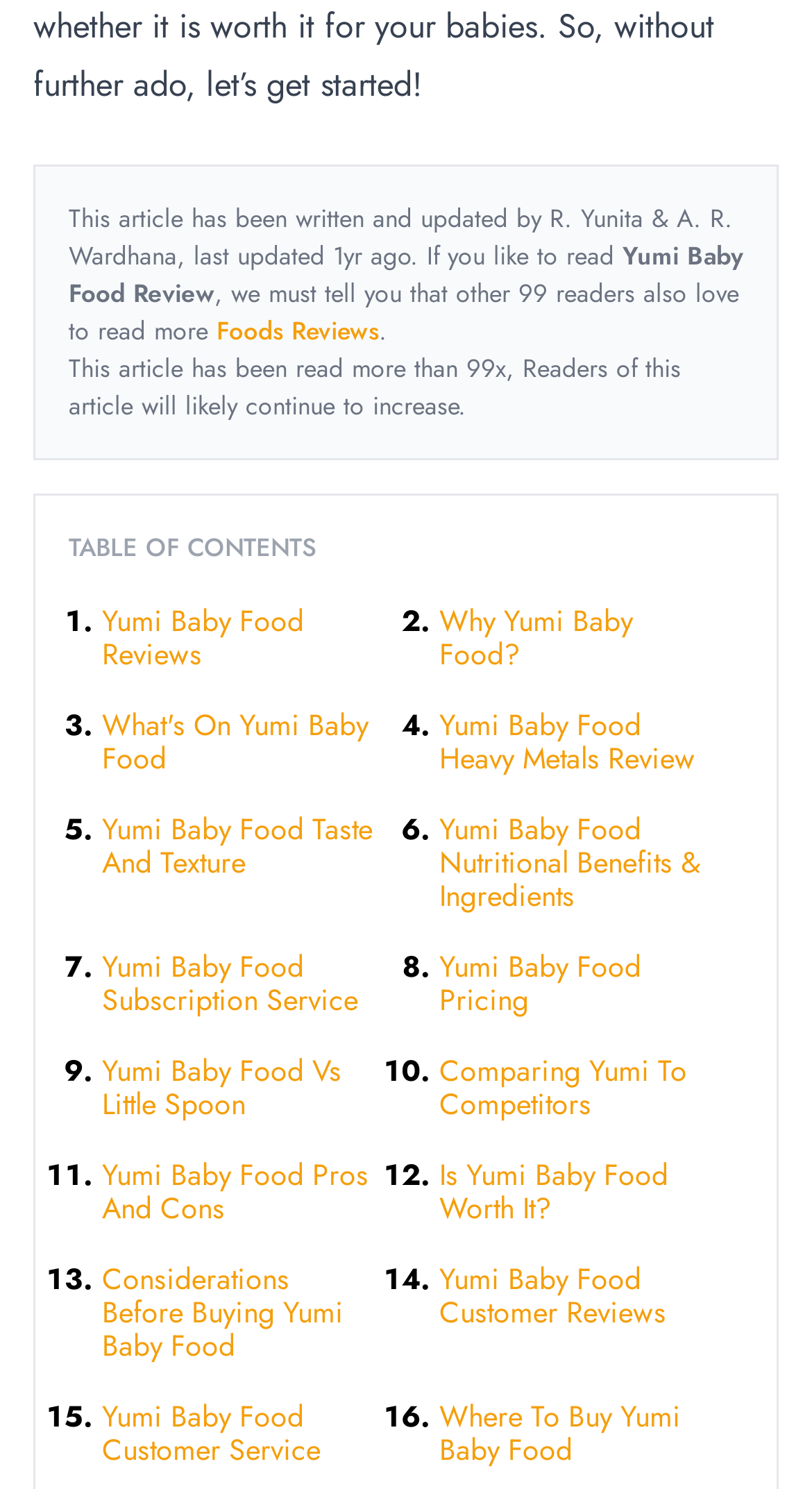Determine the bounding box coordinates of the clickable region to follow the instruction: "download audio books".

None